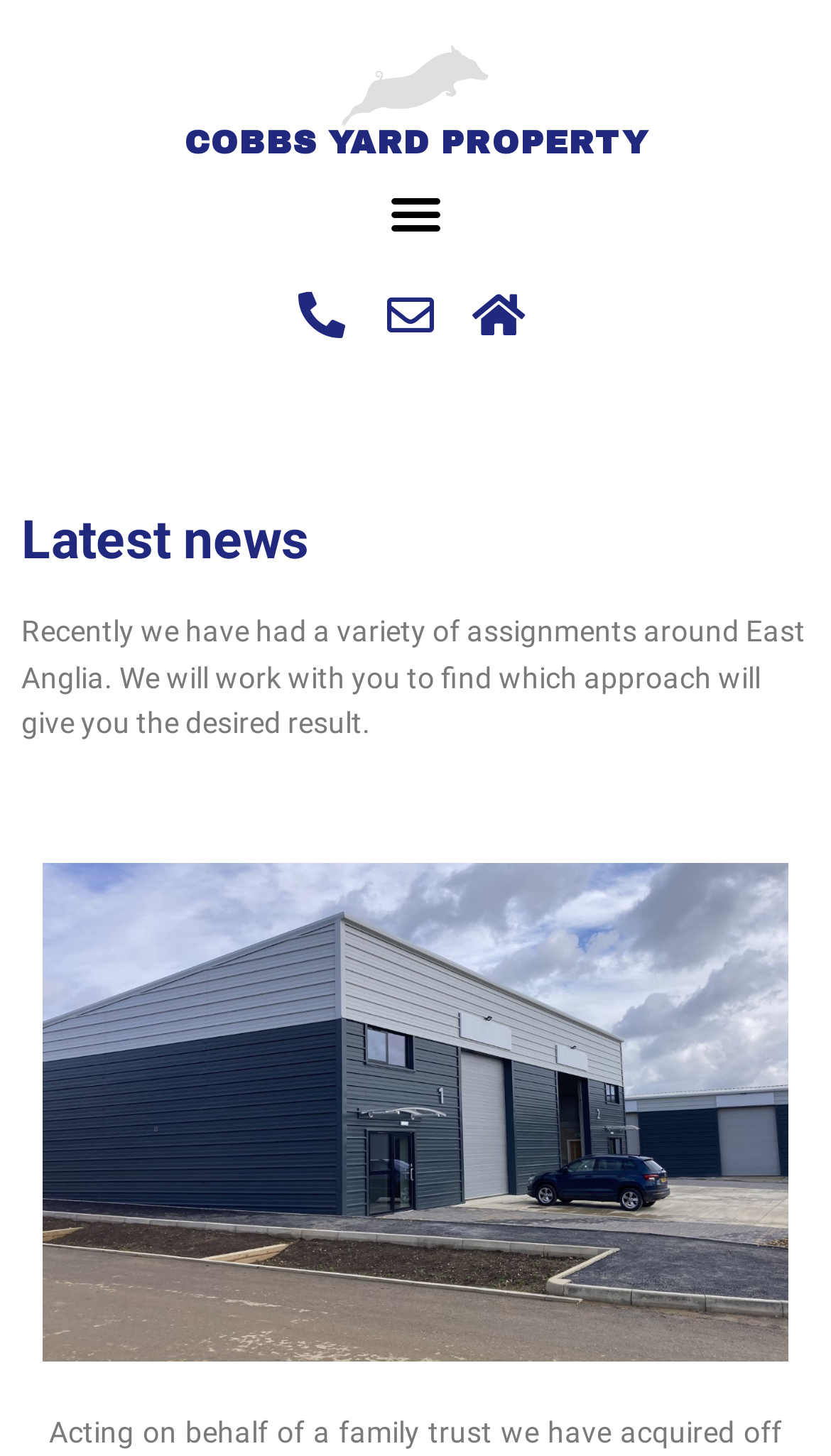How many links are there in the top section of the webpage?
Please use the image to provide an in-depth answer to the question.

There are three links in the top section of the webpage, with bounding box coordinates [0.352, 0.2, 0.435, 0.232], [0.458, 0.2, 0.542, 0.232], and [0.565, 0.2, 0.648, 0.232].